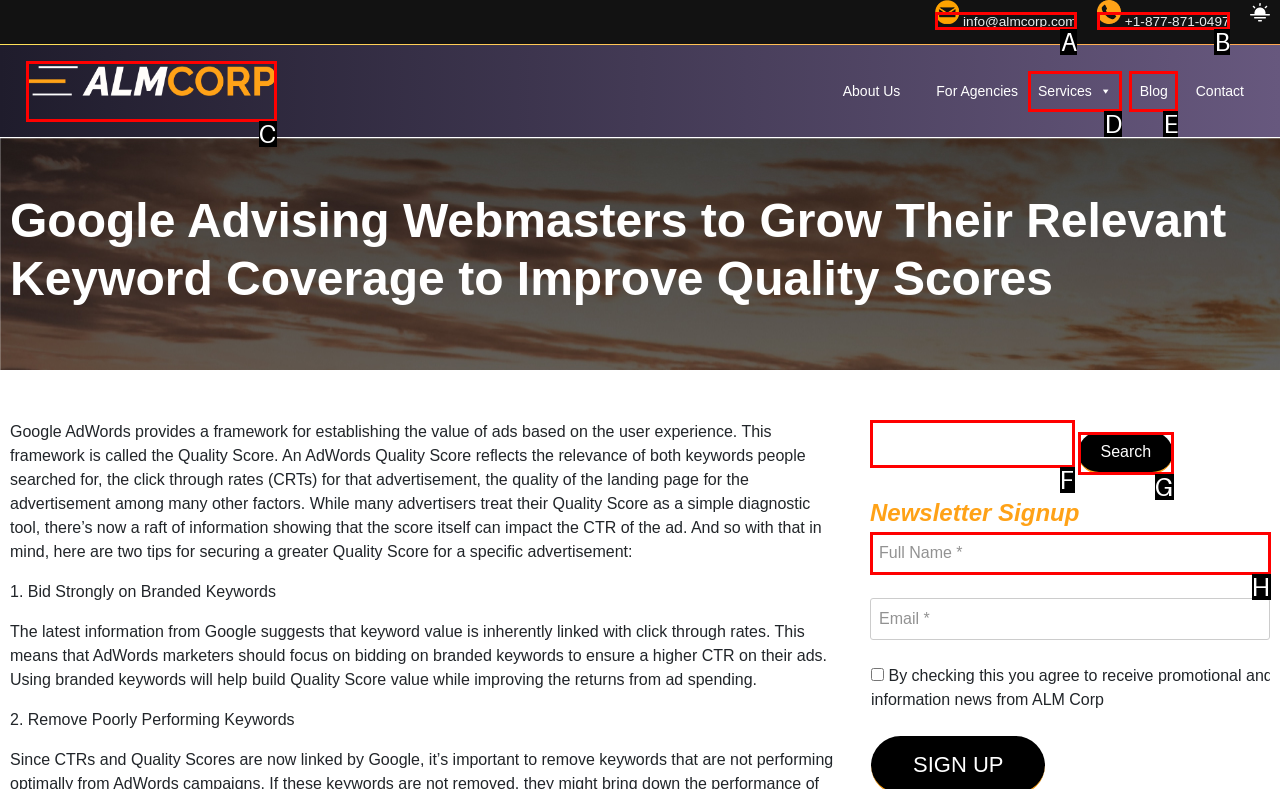Based on the element described as: name="your-name" placeholder="Full Name *"
Find and respond with the letter of the correct UI element.

H